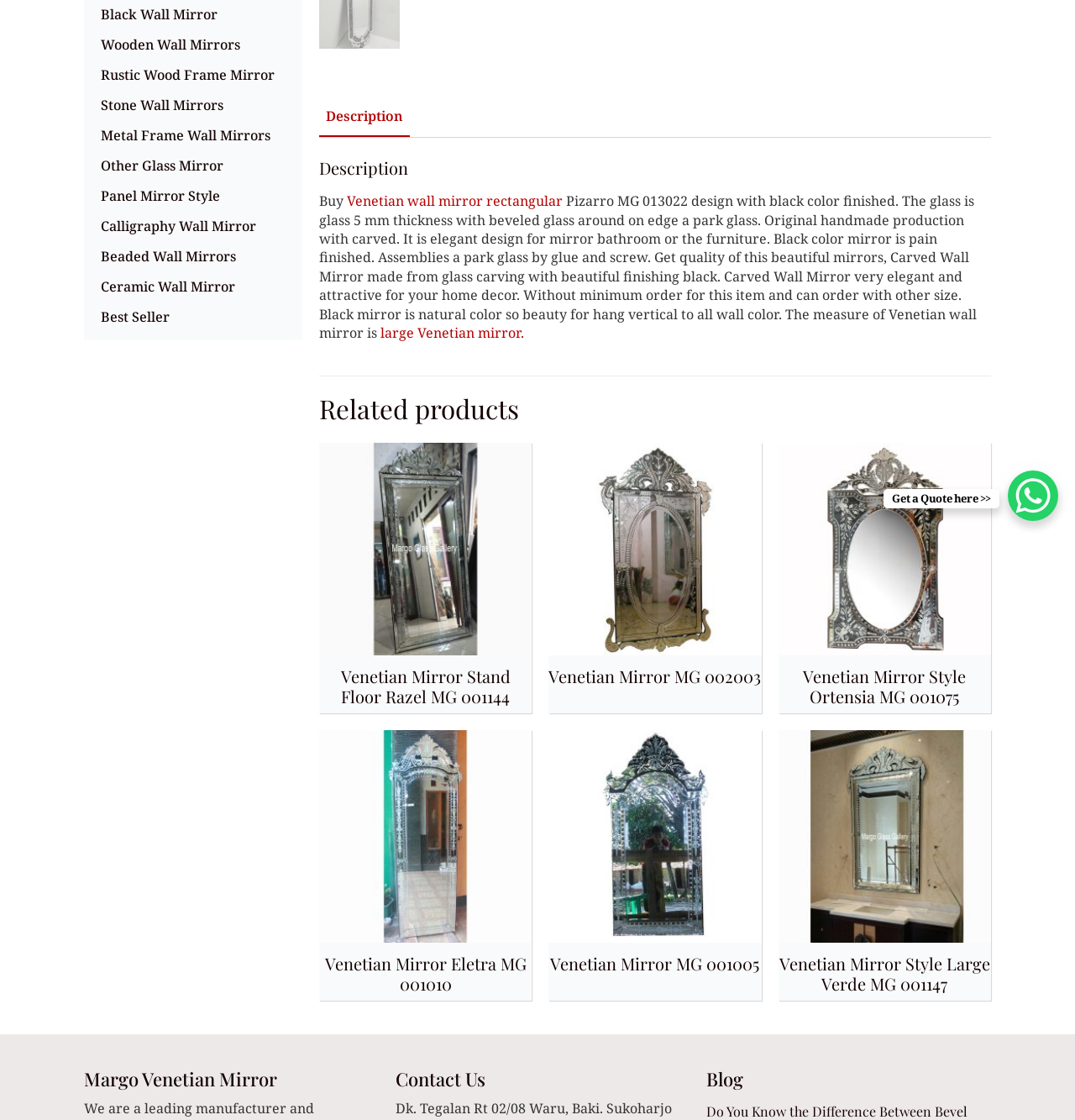Given the element description Best Seller, predict the bounding box coordinates for the UI element in the webpage screenshot. The format should be (top-left x, top-left y, bottom-right x, bottom-right y), and the values should be between 0 and 1.

[0.086, 0.269, 0.273, 0.296]